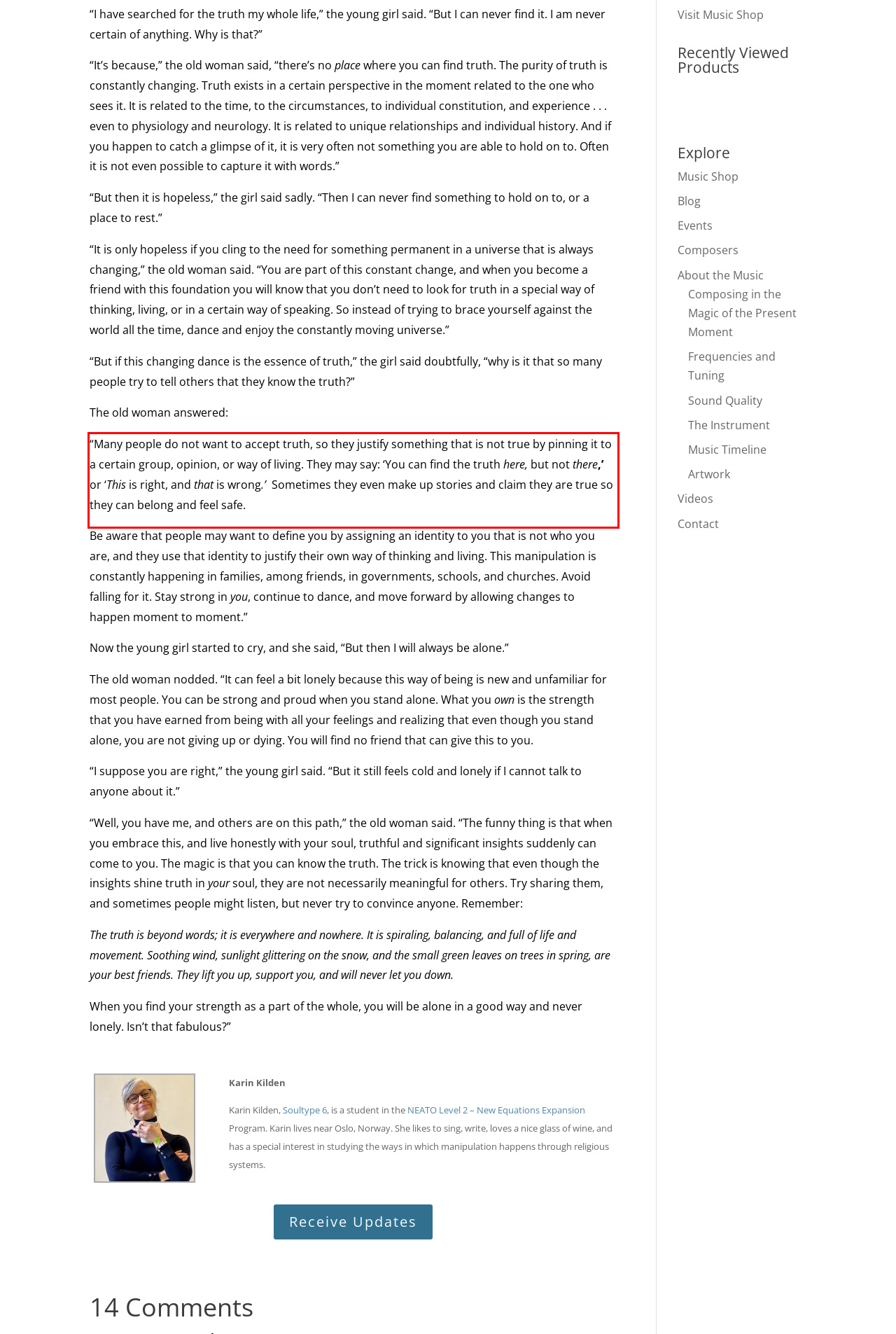Identify the red bounding box in the webpage screenshot and perform OCR to generate the text content enclosed.

“Many people do not want to accept truth, so they justify something that is not true by pinning it to a certain group, opinion, or way of living. They may say: ‘You can find the truth here, but not there,’ or ‘This is right, and that is wrong.’ Sometimes they even make up stories and claim they are true so they can belong and feel safe.